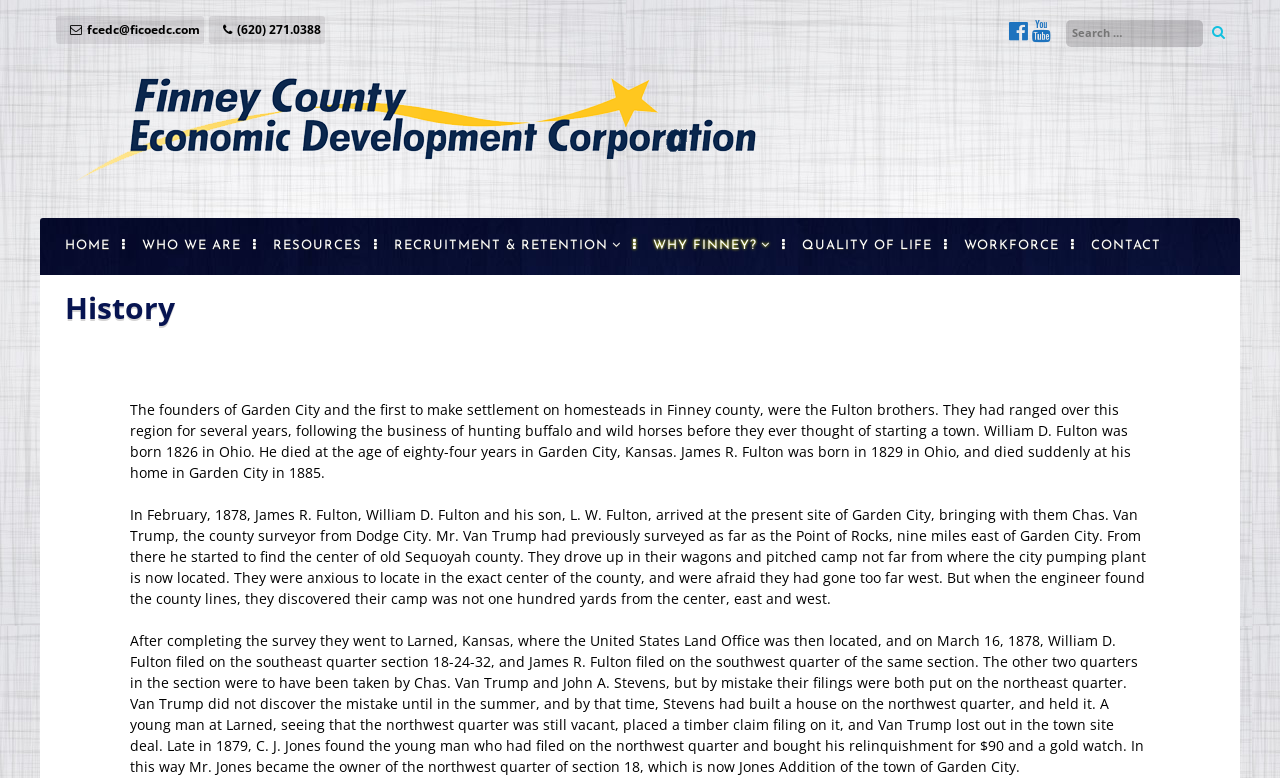Please determine the bounding box coordinates of the section I need to click to accomplish this instruction: "Go to the home page".

[0.045, 0.293, 0.091, 0.334]